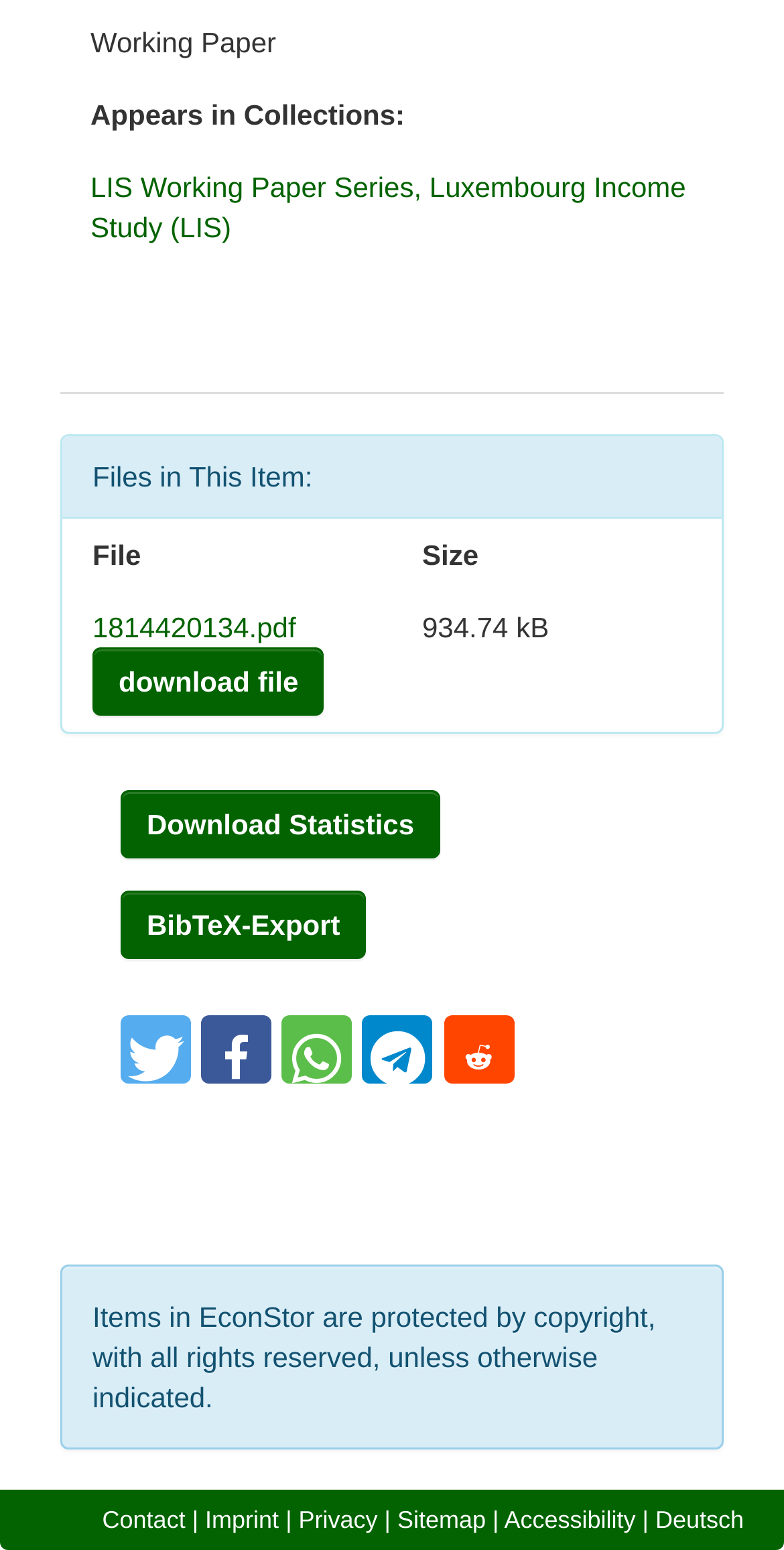Give a one-word or one-phrase response to the question: 
How many links are there at the bottom of the page?

6